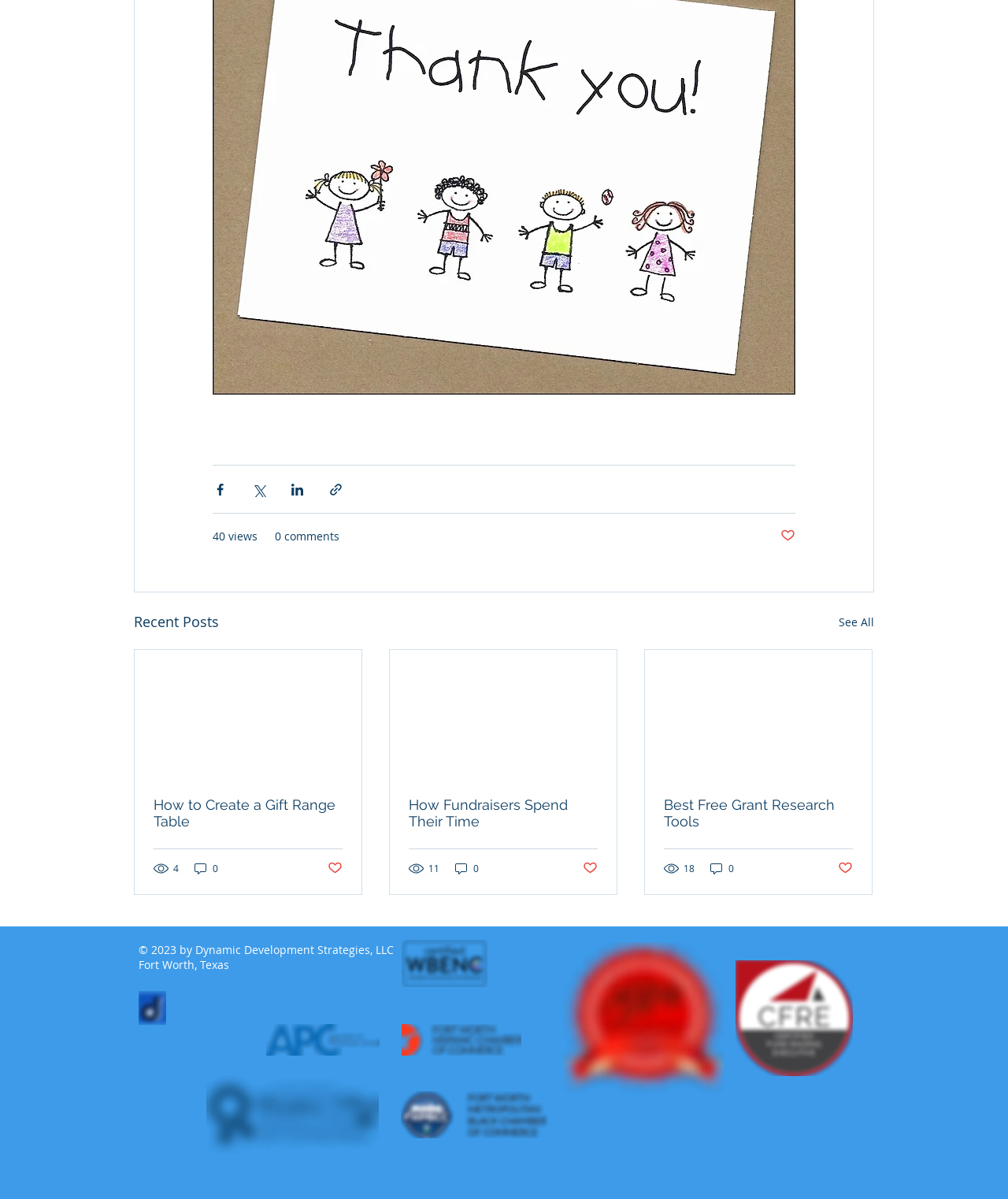What is the name of the company that owns this website?
Answer briefly with a single word or phrase based on the image.

Dynamic Development Strategies, LLC